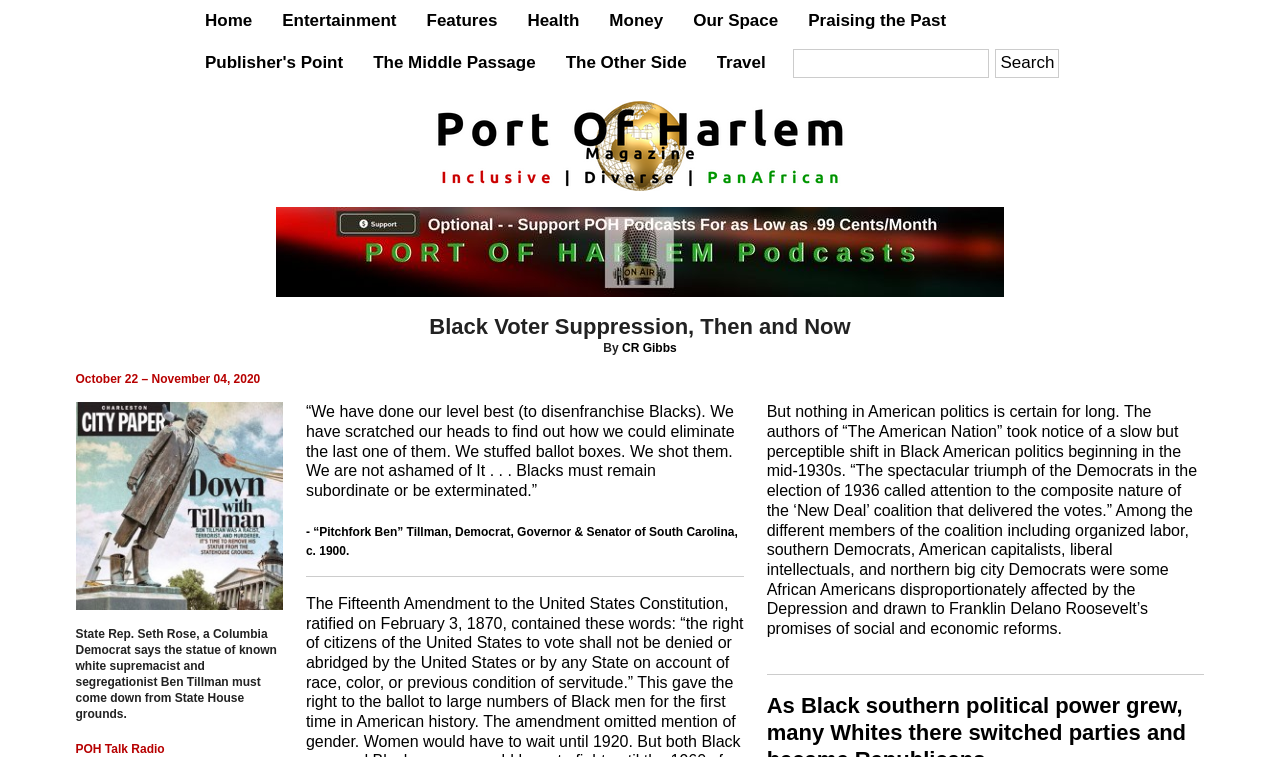Provide the bounding box coordinates of the HTML element described by the text: "alt="port of harlem magazine"". The coordinates should be in the format [left, top, right, bottom] with values between 0 and 1.

[0.216, 0.181, 0.784, 0.201]